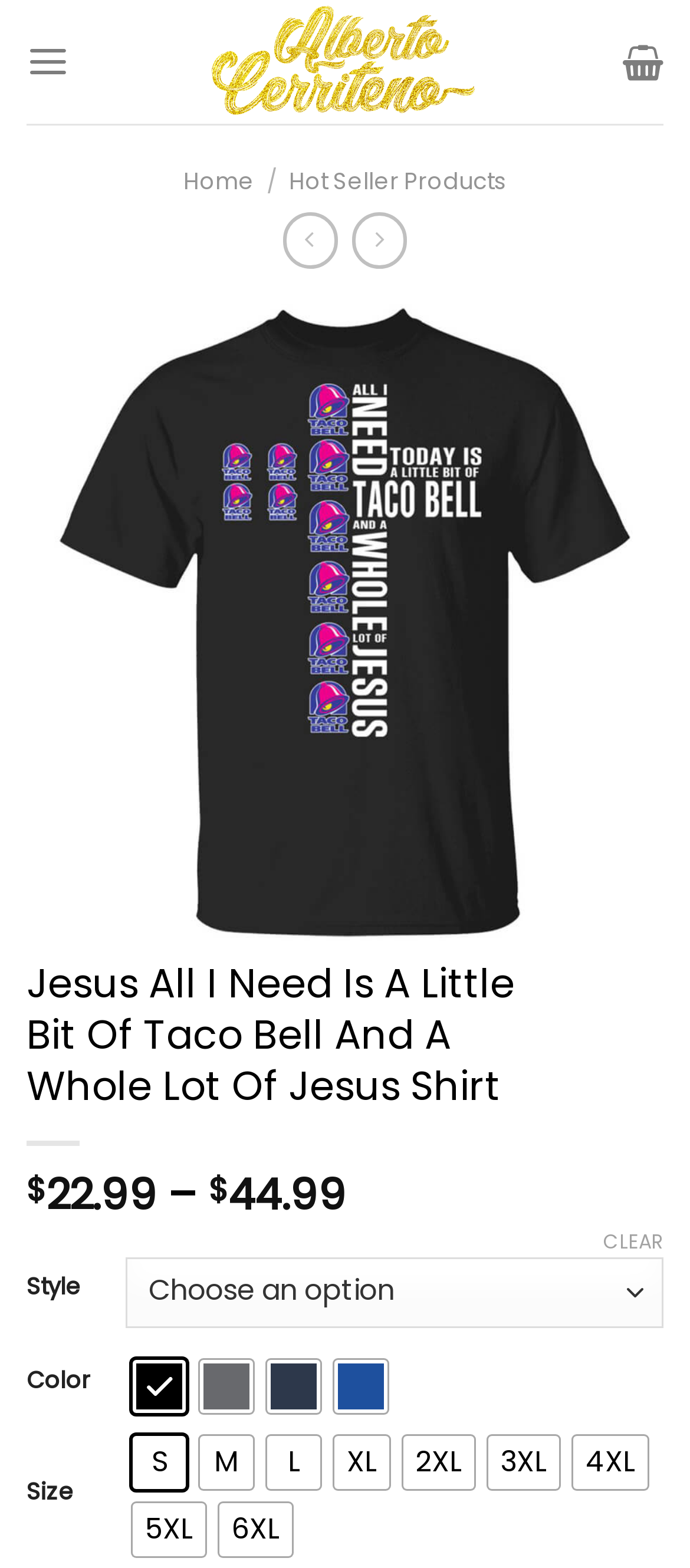Please locate the bounding box coordinates of the element that should be clicked to complete the given instruction: "Click on the 'Home' link".

[0.266, 0.106, 0.368, 0.125]